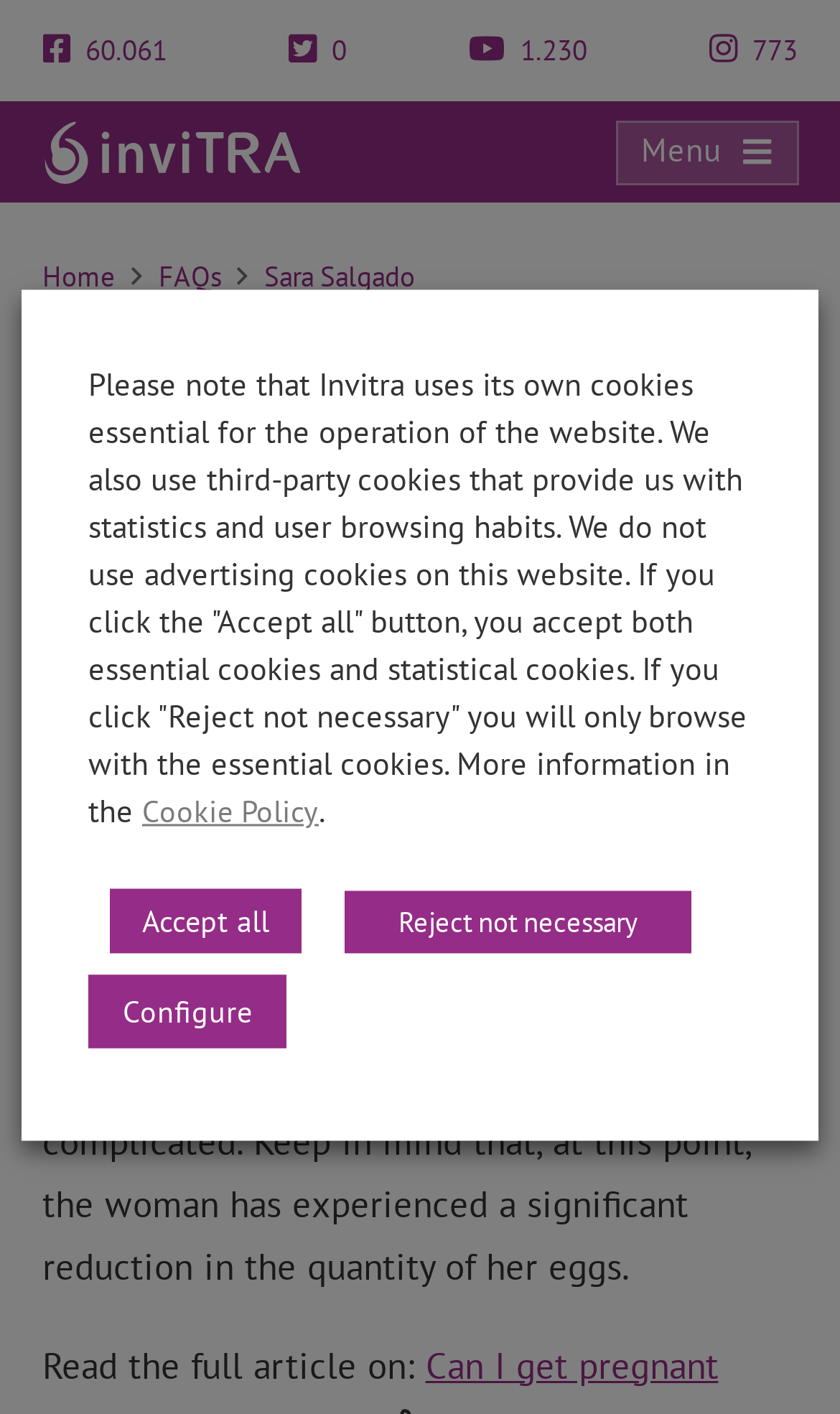Determine the bounding box coordinates of the region to click in order to accomplish the following instruction: "Click the Menu button". Provide the coordinates as four float numbers between 0 and 1, specifically [left, top, right, bottom].

[0.732, 0.085, 0.95, 0.13]